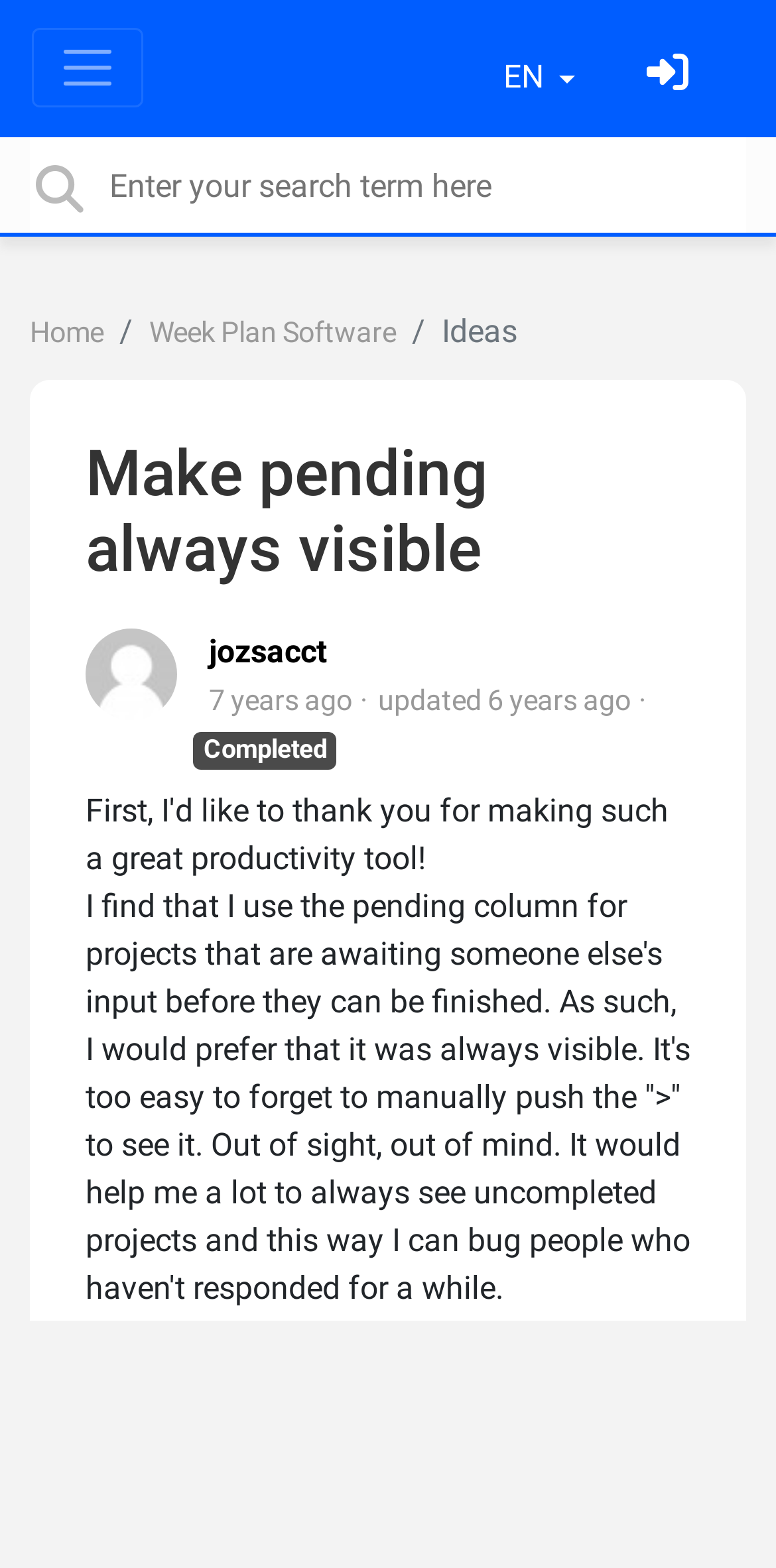Explain in detail what is displayed on the webpage.

This webpage appears to be a feedback or suggestion page for a productivity tool called "Week Plan". At the top left, there is a button to toggle navigation, and next to it, a language selection button with the current language set to "EN". On the top right, there is a sign-in link and a search bar where users can enter their search terms.

Below the top navigation bar, there is a breadcrumb navigation menu with links to "Home" and "Week Plan Software", followed by a static text "Ideas". The main content of the page is an article with a heading "Make pending always visible" at the top. Below the heading, there is an avatar image, followed by a username "jozsacct" and a timestamp "April 29, 2017 9:58 p.m." with a note "7 years ago". 

Further down, there is an updated timestamp "Feb. 10, 2018 8:21 a.m." with a note "6 years ago", and a static text "Completed". The main content of the article is a feedback message from a user, expressing their gratitude for the productivity tool and suggesting a feature to make the pending column always visible. The user explains that they use the pending column for projects awaiting someone else's input and would like to see uncompleted projects always visible to remind them to follow up.

At the bottom of the article, there are two more static texts, one saying "Thanks for considering my suggestion" and another with the label "App:" followed by the text "Web app".